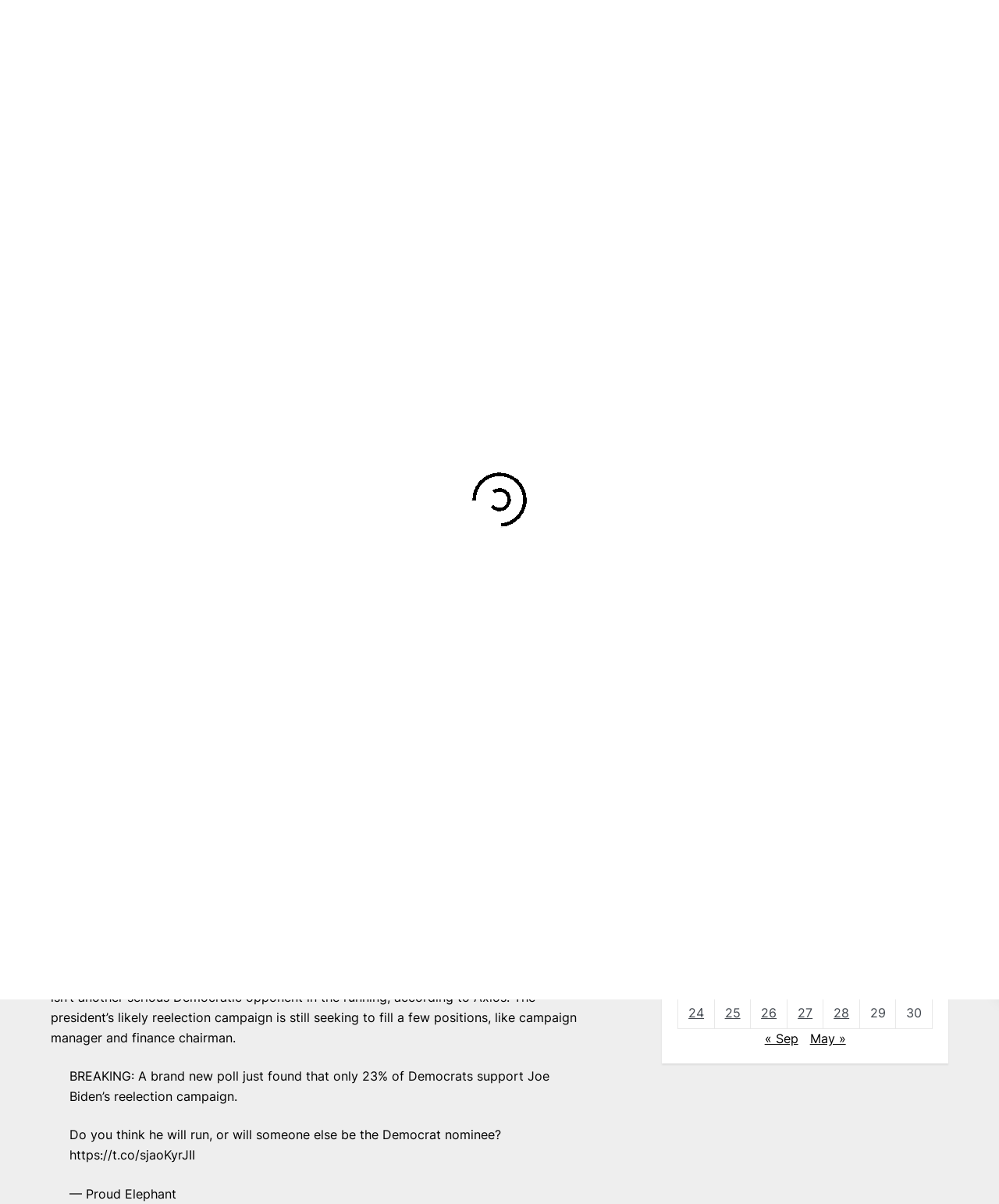What is the purpose of the table?
Provide a thorough and detailed answer to the question.

I looked at the table element with the caption 'April 2023' and found that it contains links to posts published on different dates in April 2023, so the purpose of the table is to show the posts published in April 2023.